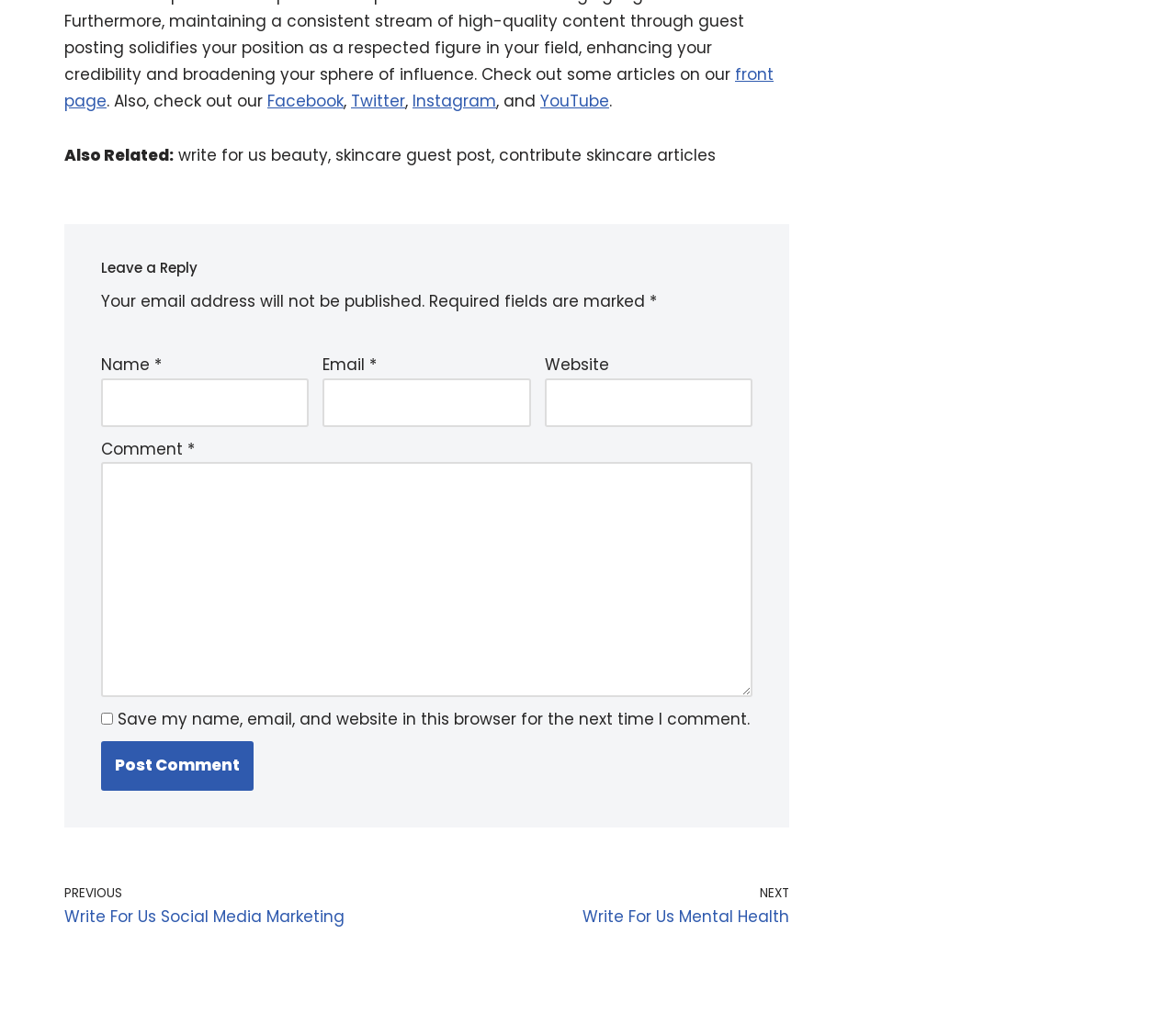What is the function of the 'Post Comment' button?
Respond to the question with a well-detailed and thorough answer.

The 'Post Comment' button is located at the bottom of the 'Leave a Reply' section, and its purpose is to submit the user's comment after they have filled in the required fields.